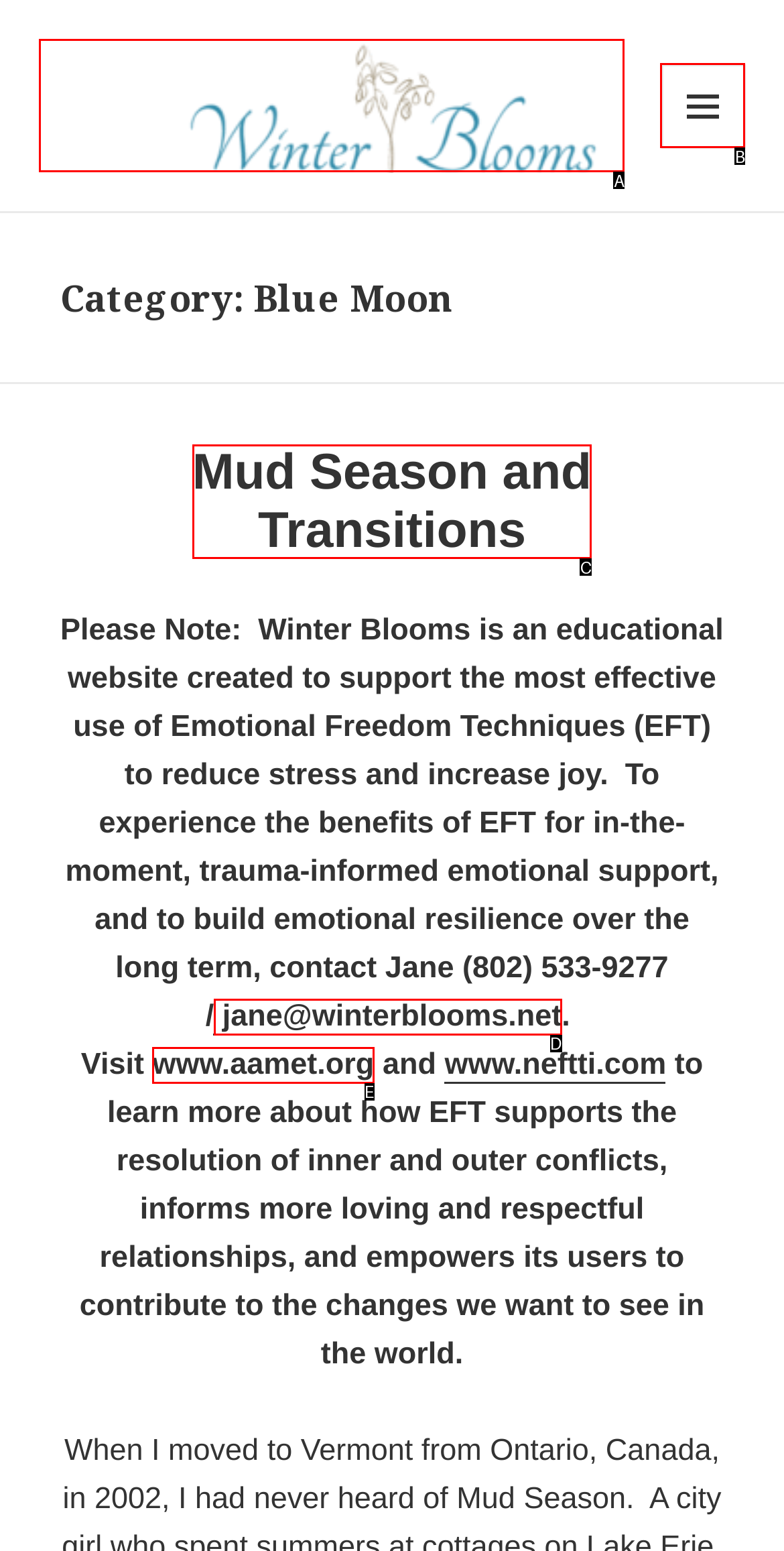Which UI element corresponds to this description: Menu and widgets
Reply with the letter of the correct option.

B